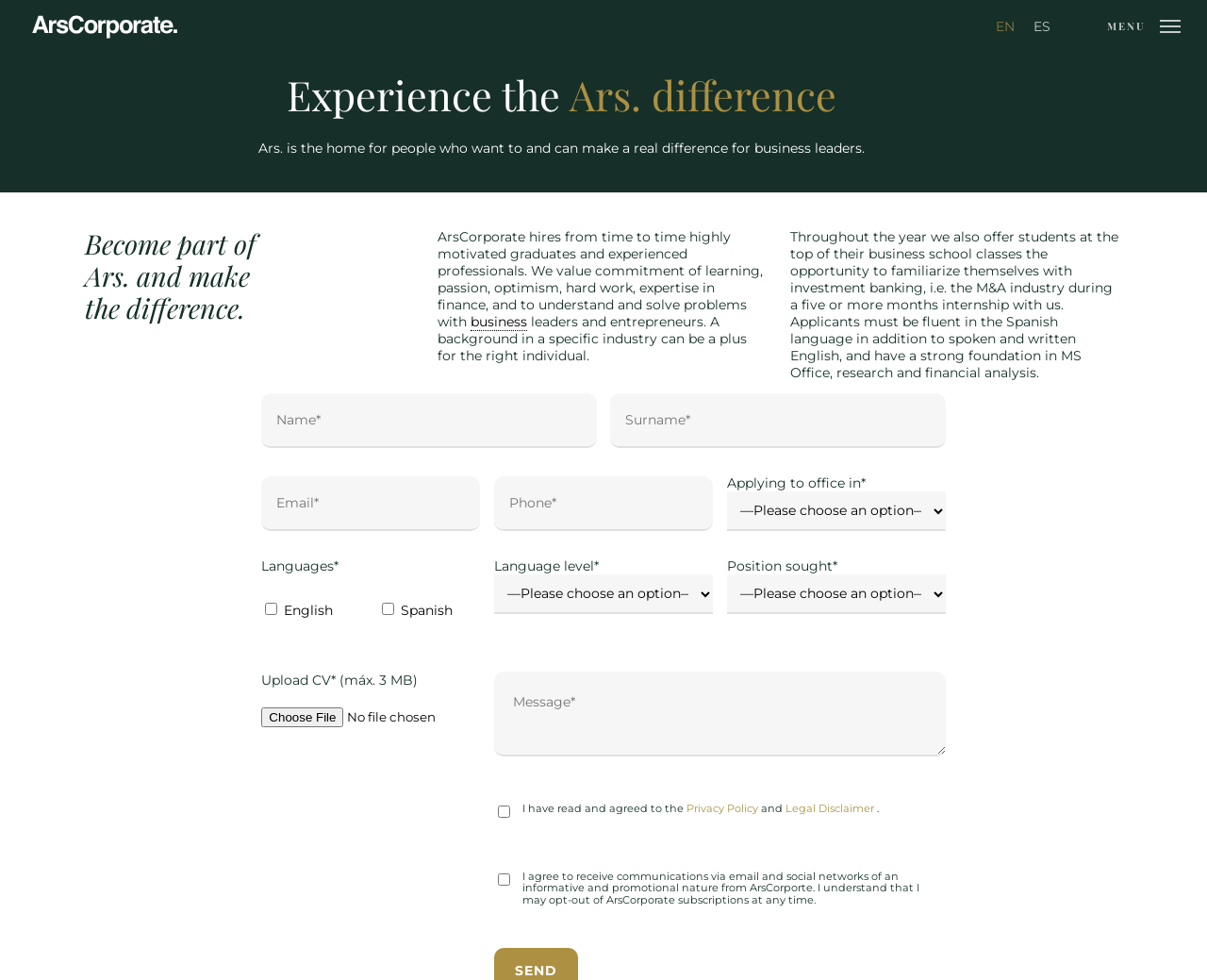Please specify the bounding box coordinates of the clickable region to carry out the following instruction: "Click the navigation menu button". The coordinates should be four float numbers between 0 and 1, in the format [left, top, right, bottom].

[0.895, 0.0, 1.0, 0.053]